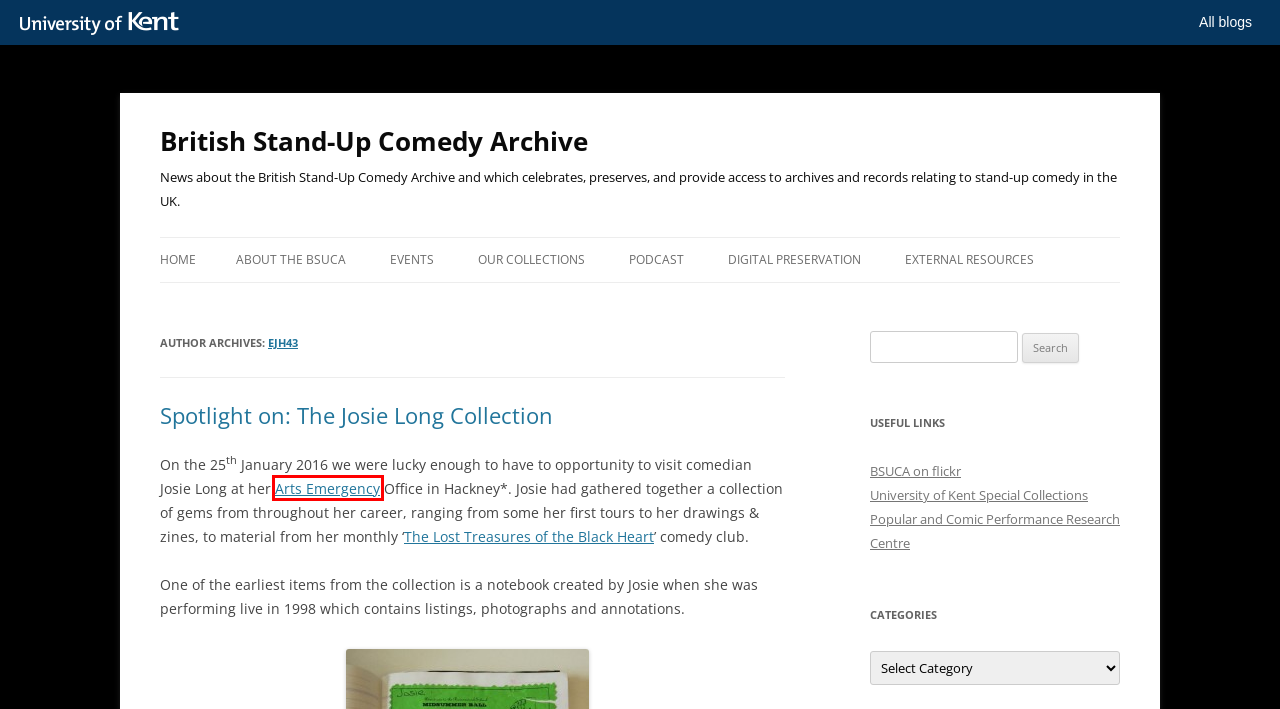A screenshot of a webpage is given with a red bounding box around a UI element. Choose the description that best matches the new webpage shown after clicking the element within the red bounding box. Here are the candidates:
A. We stand for ambition. Yours - University of Kent
B. About the BSUCA | British Stand-Up Comedy Archive
C. Our collections | British Stand-Up Comedy Archive
D. Podcast | British Stand-Up Comedy Archive
E. ‘Comedy on stage & page’ programme | British Stand-Up Comedy Archive
F. Arts Emergency
G. Events | British Stand-Up Comedy Archive
H. Spotlight on: The Josie Long Collection | British Stand-Up Comedy Archive

F